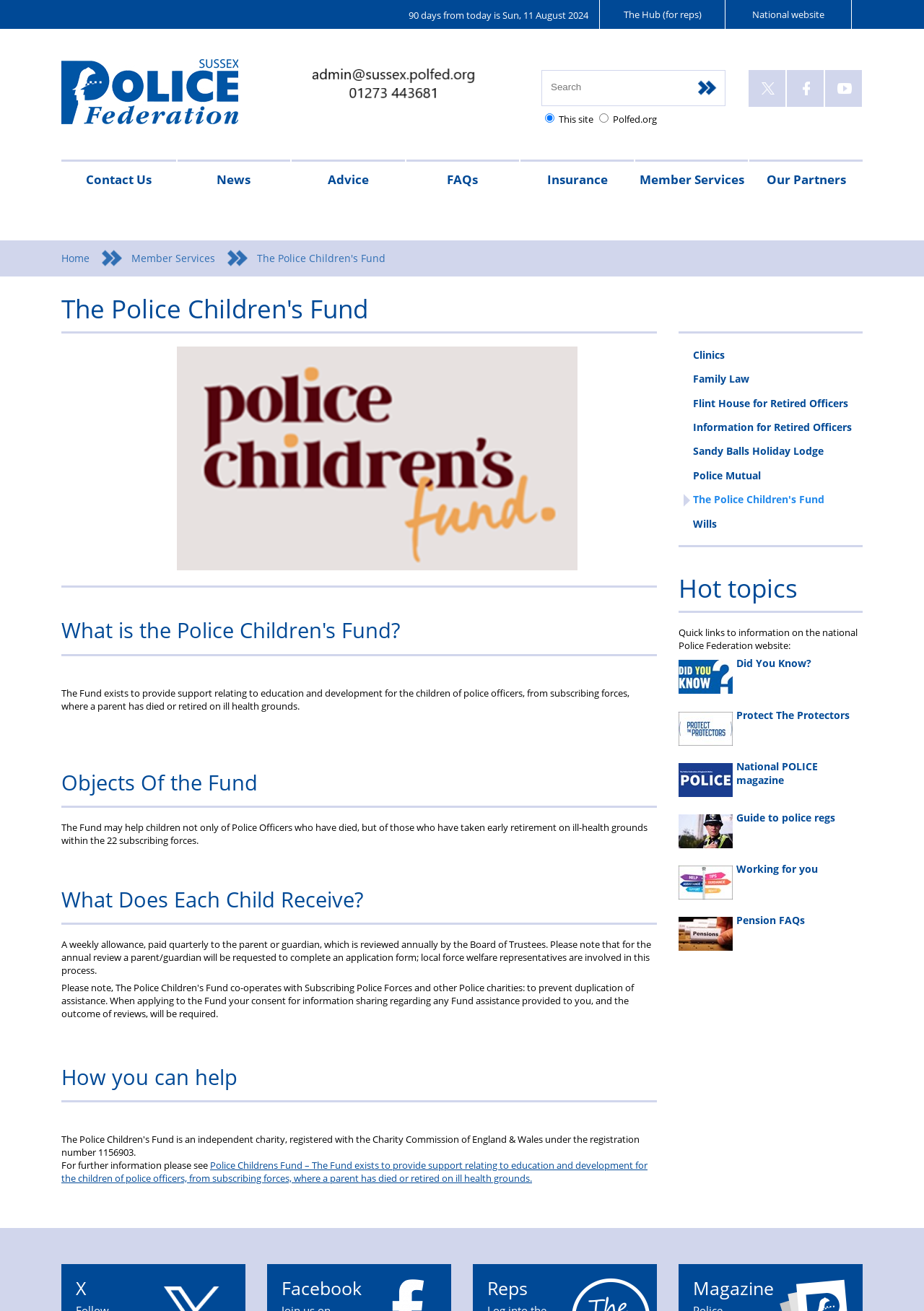Describe in detail what you see on the webpage.

The webpage is about the Police Children's Fund, an organization that provides support for the children of police officers who have died or retired on ill health grounds. At the top of the page, there is a date display showing 90 days from today, which is August 11, 2024. Below this, there are links to "The Hub (for reps)" and "National website" on the top right corner.

On the left side of the page, there is a heading "Sussex Police Federation" with a link and an image below it. Next to it, there is a search box with a "go" button. Below the search box, there are two radio buttons with labels "This site" and "Polfed.org". 

On the top right corner, there are social media links to Facebook, YouTube (PFEW), and an "X" button to close. Below these links, there are several navigation links, including "Contact Us", "Meet the team", "Joining the Federation", "News", "Advice", and "FAQs".

The main content of the page is divided into sections. The first section is about the Police Children's Fund, with a heading "What is the Police Children's Fund?" and a paragraph explaining the purpose of the fund. The second section is about the objects of the fund, with a heading "Objects Of the Fund" and a paragraph explaining the eligibility criteria. The third section is about what each child receives, with a heading "What Does Each Child Receive?" and a paragraph explaining the weekly allowance and the review process. The last section is about how to help, with a heading "How you can help".

Throughout the page, there are many links to various topics, including news articles, advice, regulations, and member services. The overall layout is organized, with clear headings and concise text.